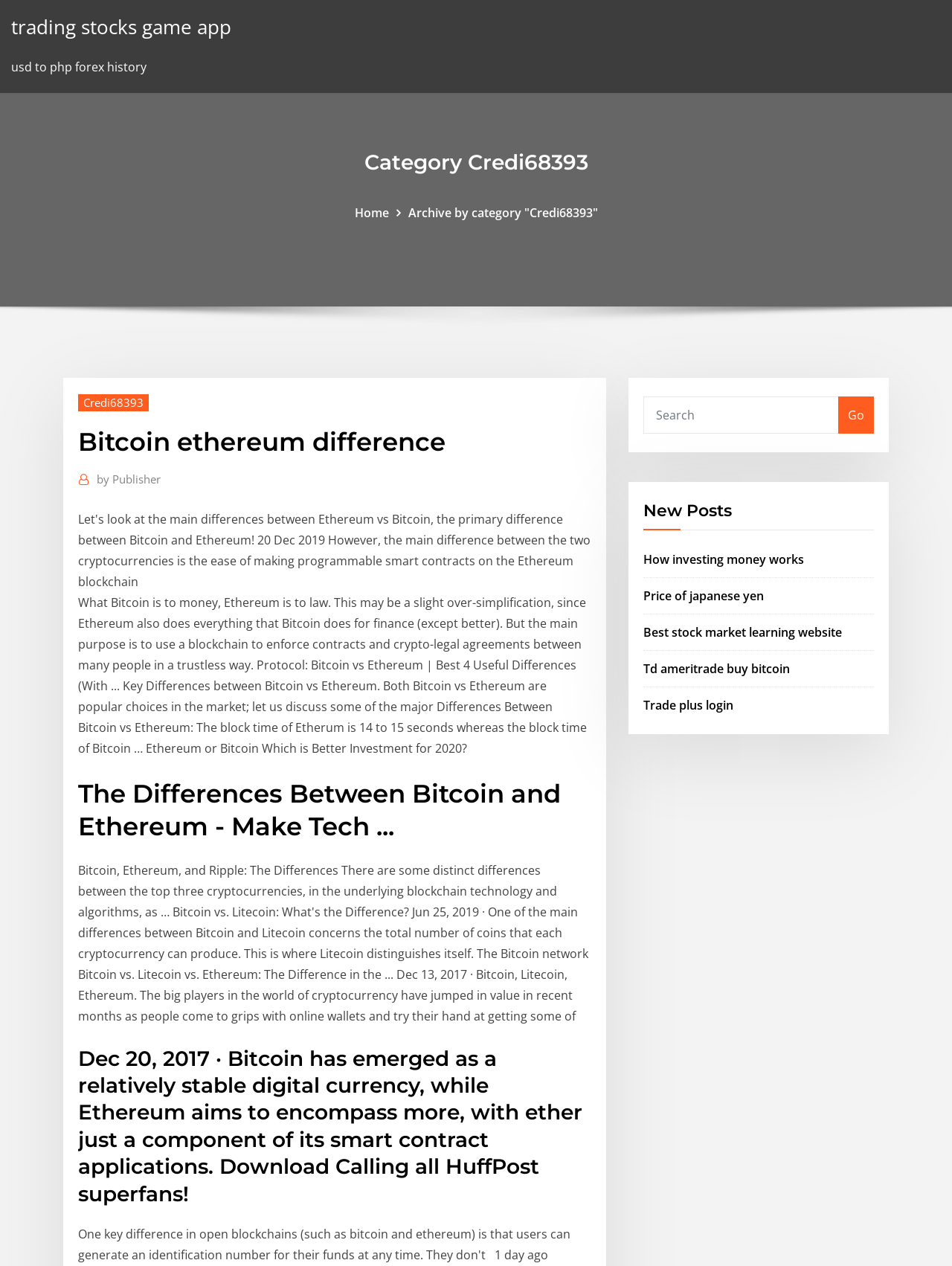What can be searched on the webpage?
Utilize the image to construct a detailed and well-explained answer.

The webpage has a search box with a 'Go' button, which suggests that users can search for any term on the webpage.